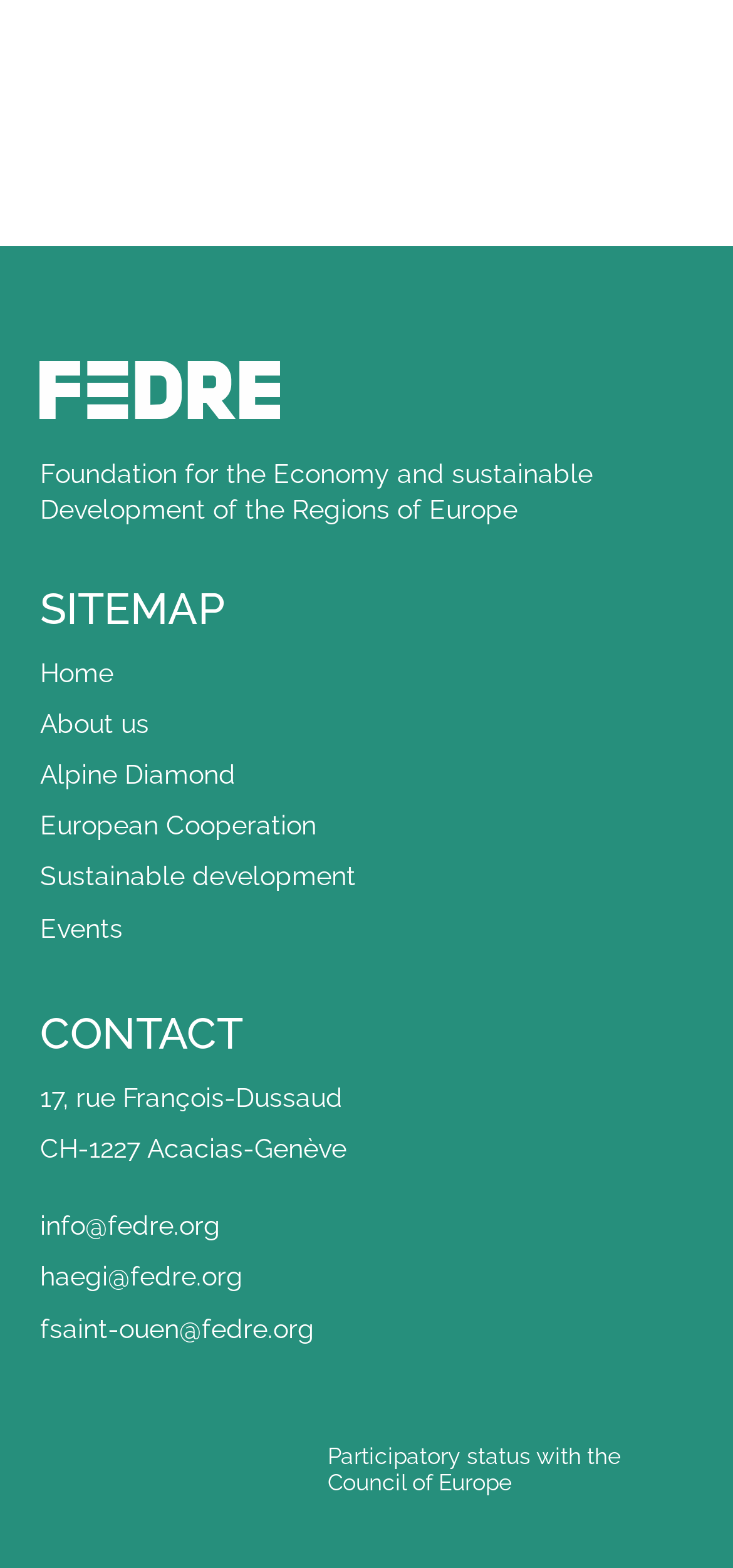Highlight the bounding box coordinates of the element that should be clicked to carry out the following instruction: "Learn about Alpine Diamond". The coordinates must be given as four float numbers ranging from 0 to 1, i.e., [left, top, right, bottom].

[0.055, 0.484, 0.322, 0.503]